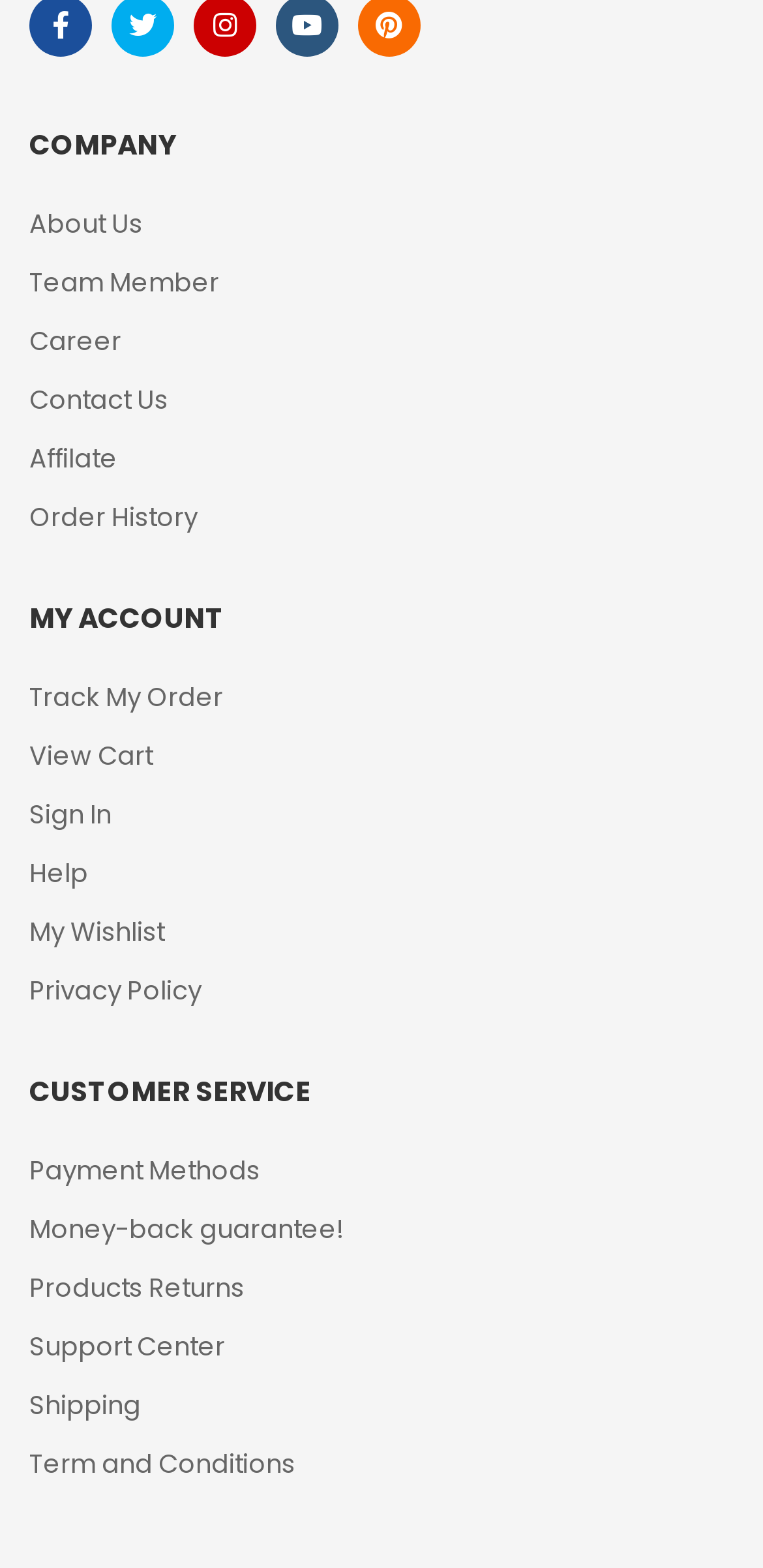Respond to the question below with a single word or phrase:
What is the last link under 'CUSTOMER SERVICE'?

Term and Conditions